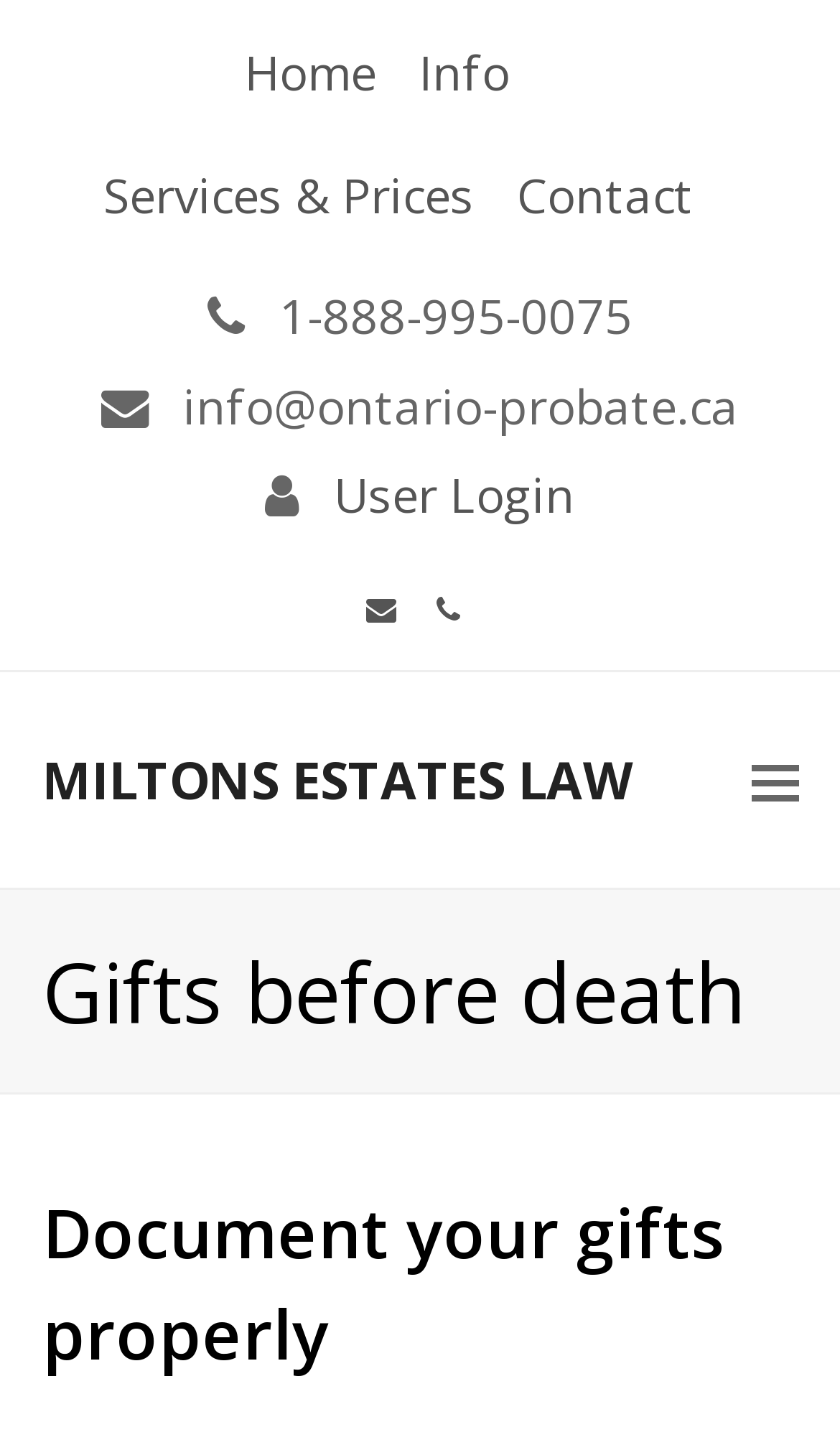Please identify the bounding box coordinates of the element's region that needs to be clicked to fulfill the following instruction: "call us". The bounding box coordinates should consist of four float numbers between 0 and 1, i.e., [left, top, right, bottom].

[0.317, 0.195, 0.753, 0.24]